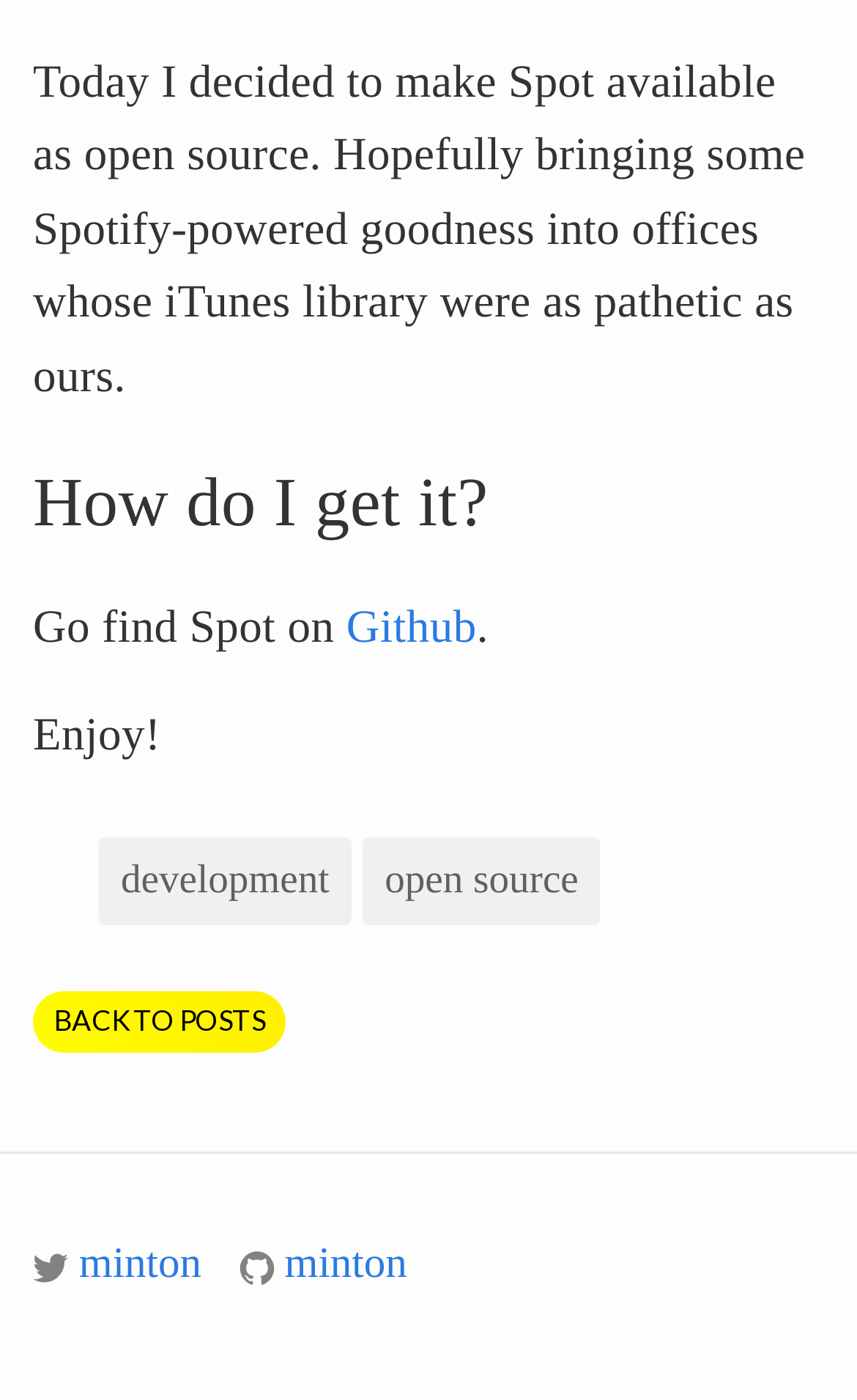Please give a one-word or short phrase response to the following question: 
What is the author's current activity?

Development